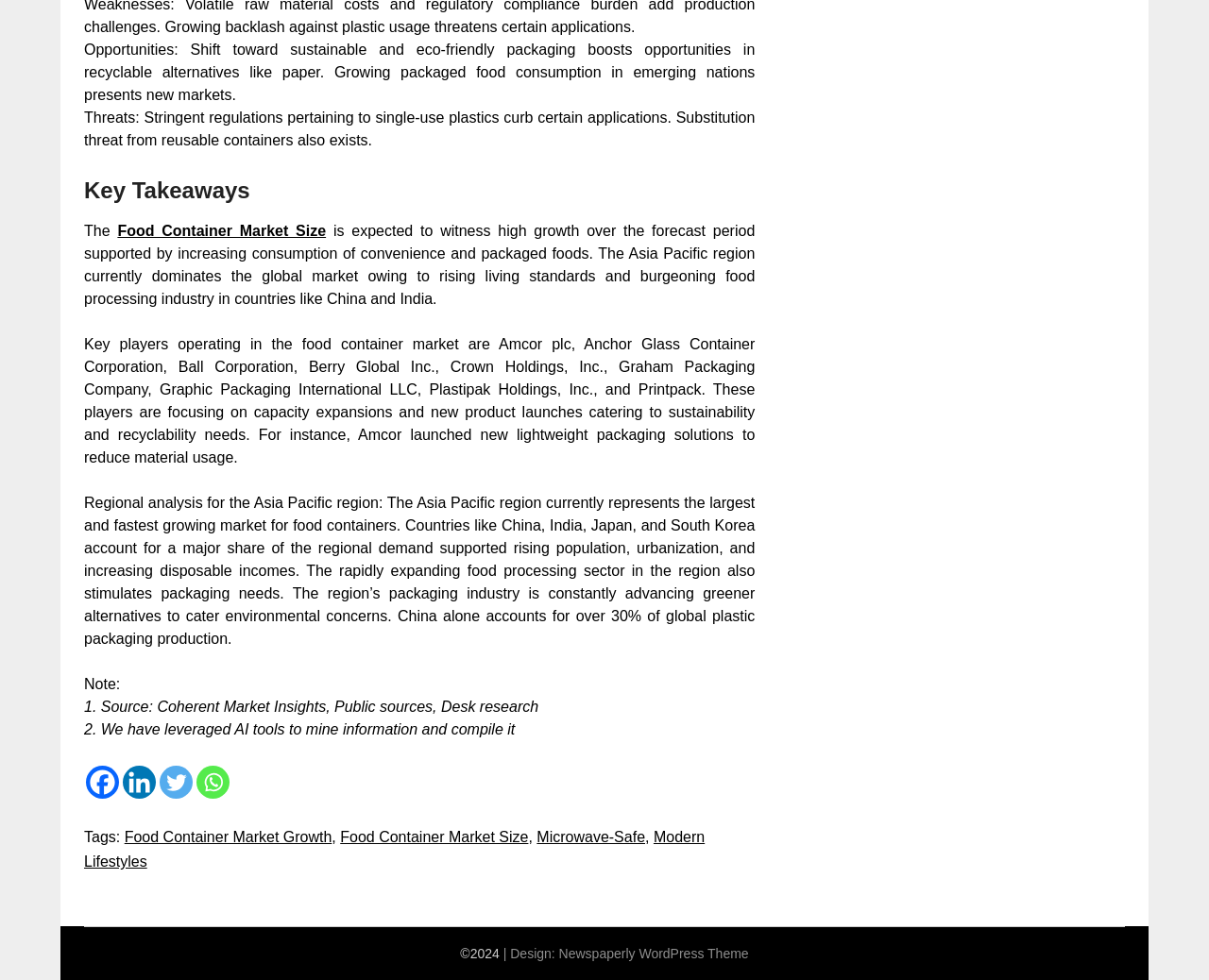Please identify the bounding box coordinates of the clickable area that will allow you to execute the instruction: "Explore Food Container Market Growth".

[0.103, 0.846, 0.274, 0.863]